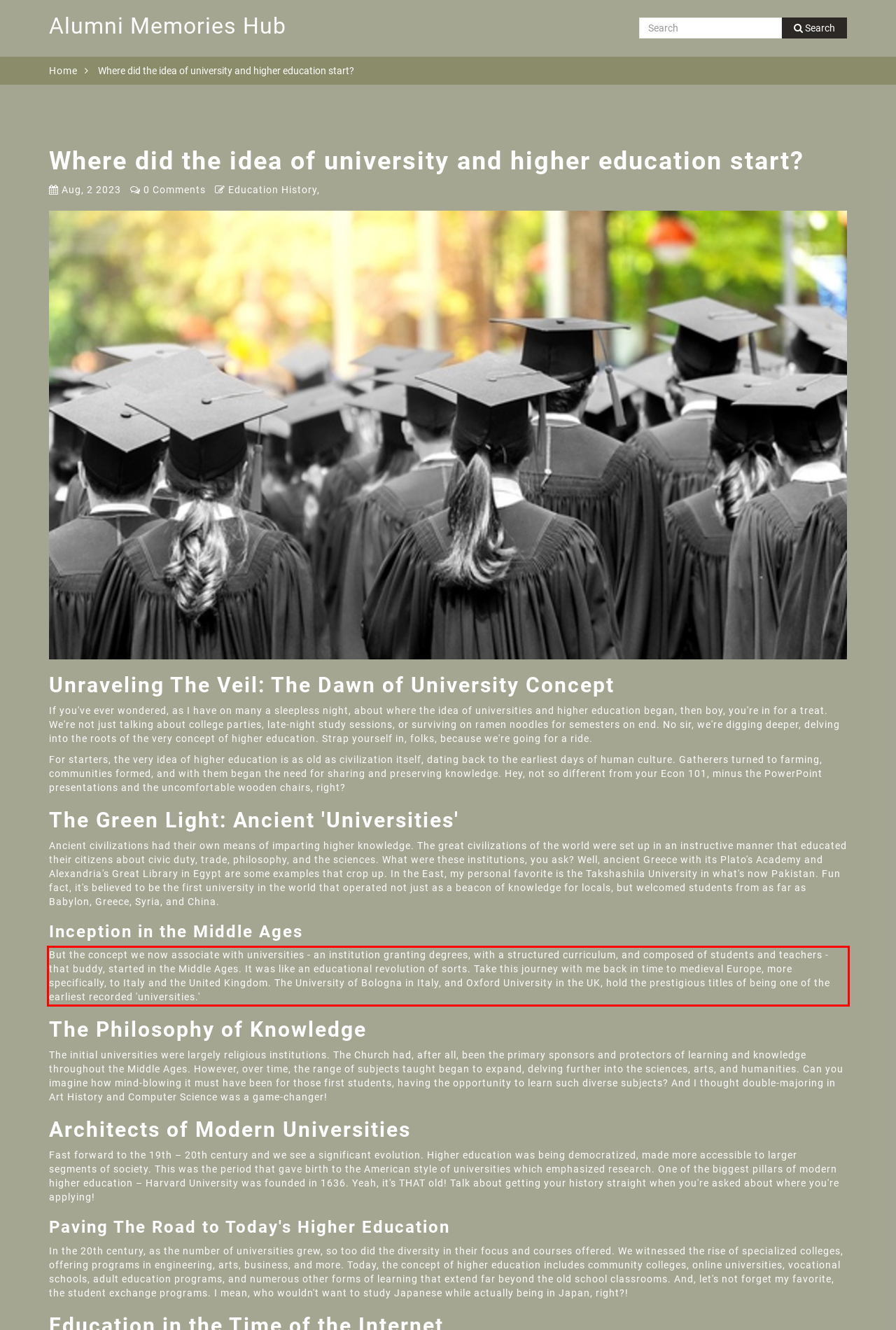You are provided with a screenshot of a webpage containing a red bounding box. Please extract the text enclosed by this red bounding box.

But the concept we now associate with universities - an institution granting degrees, with a structured curriculum, and composed of students and teachers - that buddy, started in the Middle Ages. It was like an educational revolution of sorts. Take this journey with me back in time to medieval Europe, more specifically, to Italy and the United Kingdom. The University of Bologna in Italy, and Oxford University in the UK, hold the prestigious titles of being one of the earliest recorded 'universities.'